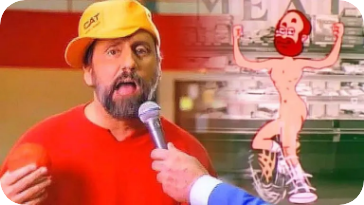What is the background of the image?
Carefully examine the image and provide a detailed answer to the question.

The background of the image suggests a lively environment, fitting for a segment focused on music and cultural moments, which is enriched by the context of songs celebrating memorable experiences.